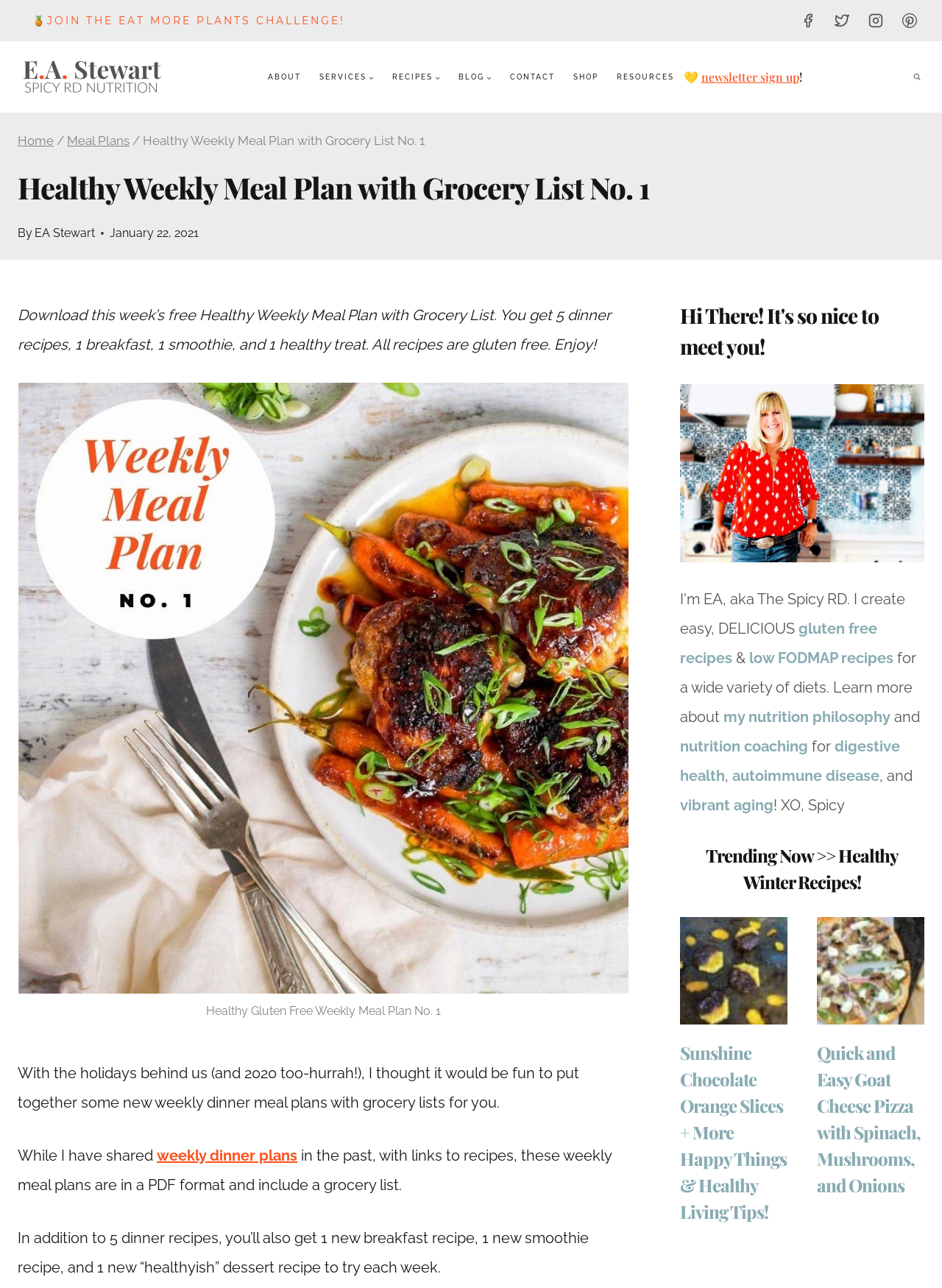Please determine the bounding box coordinates of the section I need to click to accomplish this instruction: "Click the 'JOIN THE EAT MORE PLANTS CHALLENGE!' link".

[0.019, 0.0, 0.382, 0.032]